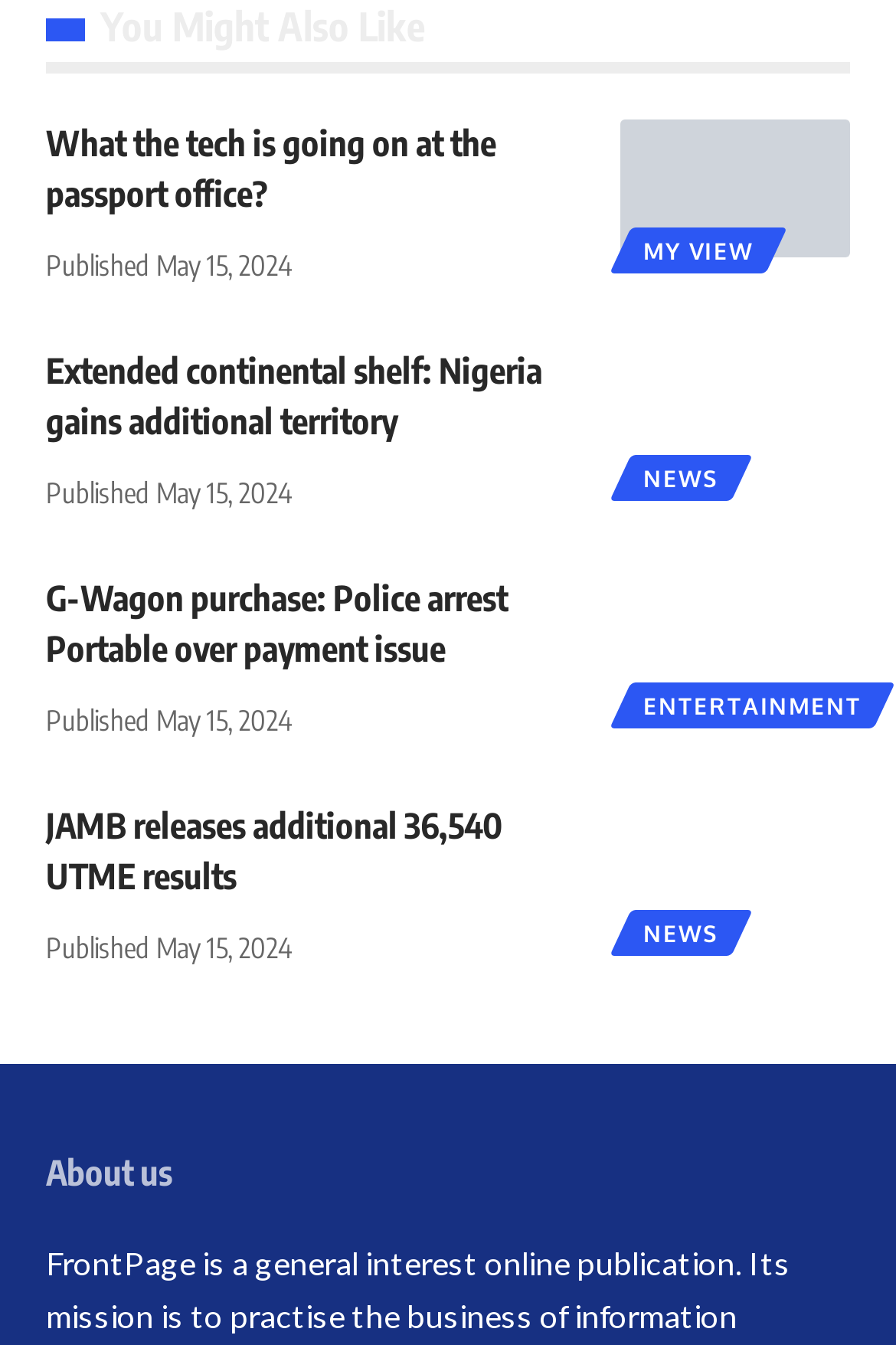Identify the bounding box for the described UI element: "My view".

[0.692, 0.17, 0.866, 0.204]